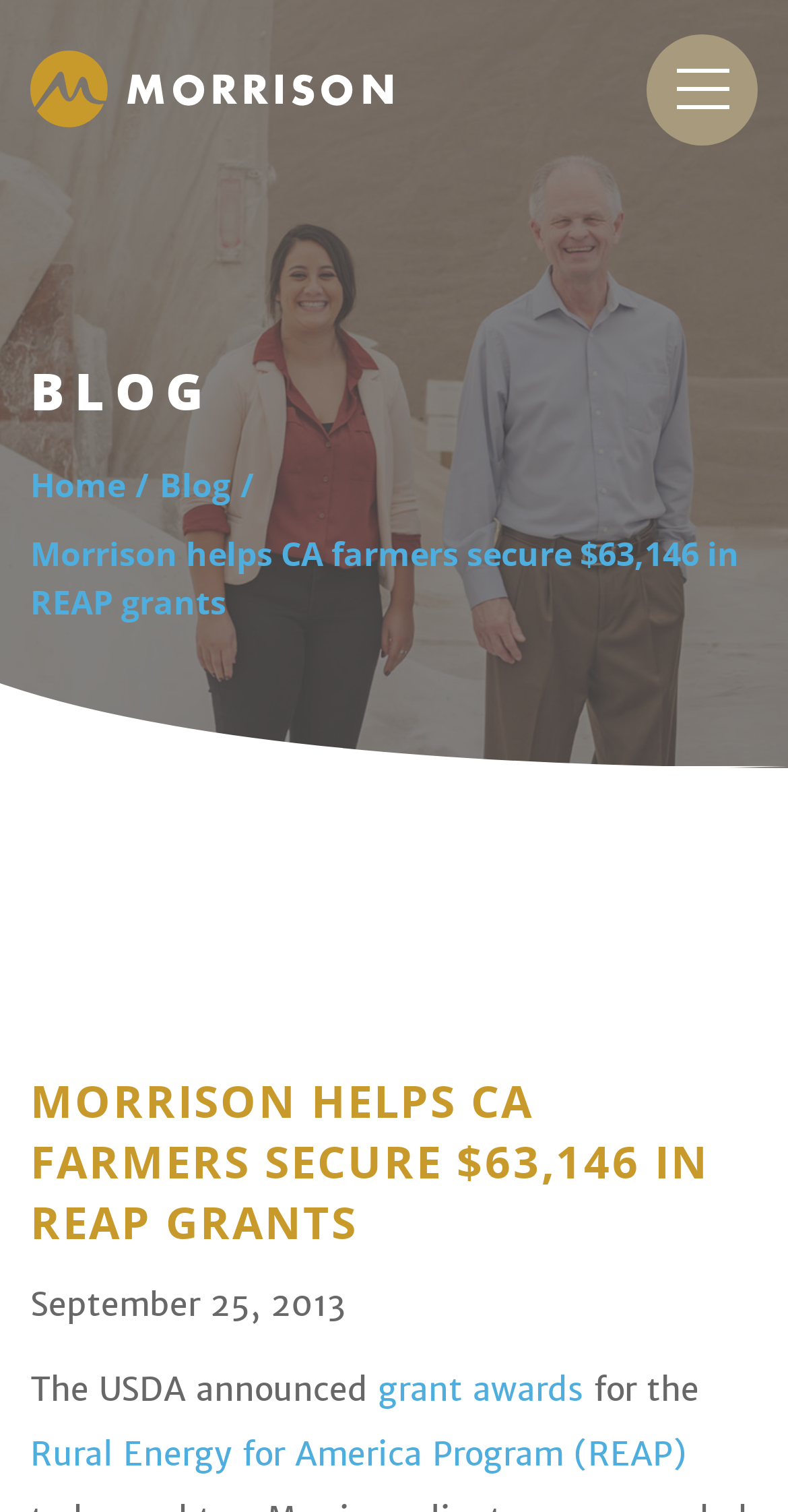Given the element description: "grant awards", predict the bounding box coordinates of this UI element. The coordinates must be four float numbers between 0 and 1, given as [left, top, right, bottom].

[0.479, 0.905, 0.741, 0.933]